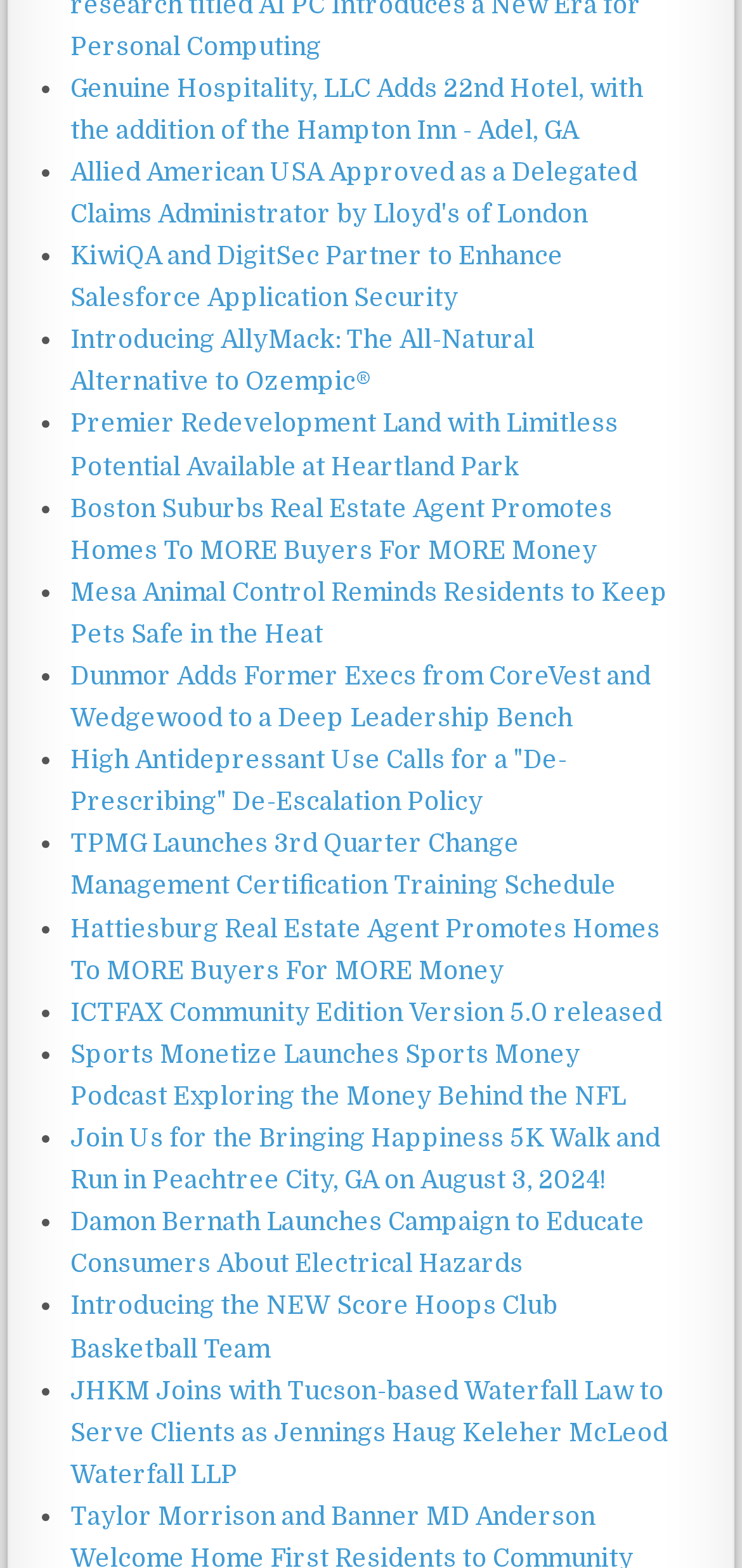What type of content is on this webpage?
Refer to the image and provide a concise answer in one word or phrase.

News articles